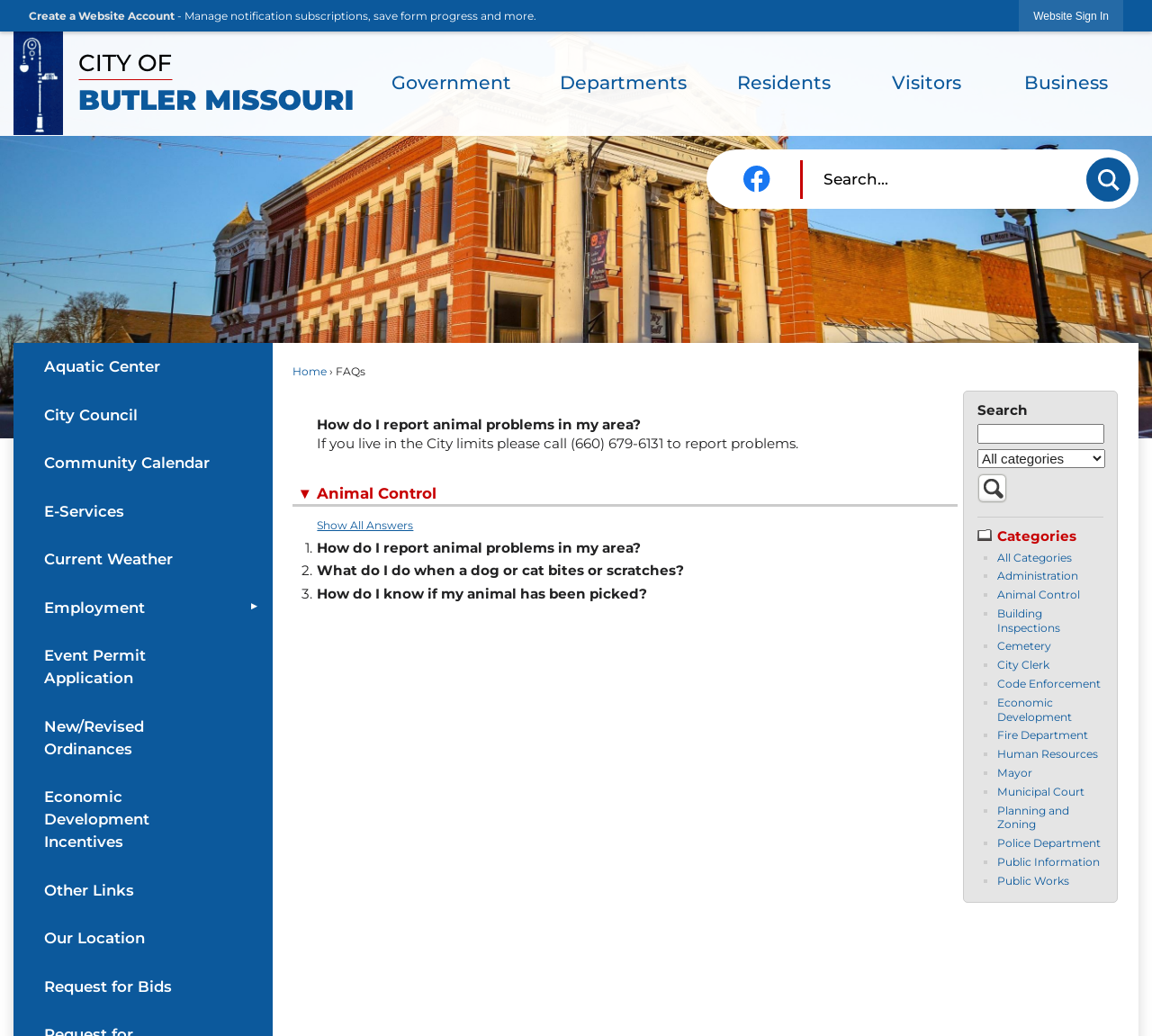Find the bounding box coordinates of the clickable region needed to perform the following instruction: "Search for something". The coordinates should be provided as four float numbers between 0 and 1, i.e., [left, top, right, bottom].

[0.695, 0.151, 0.982, 0.195]